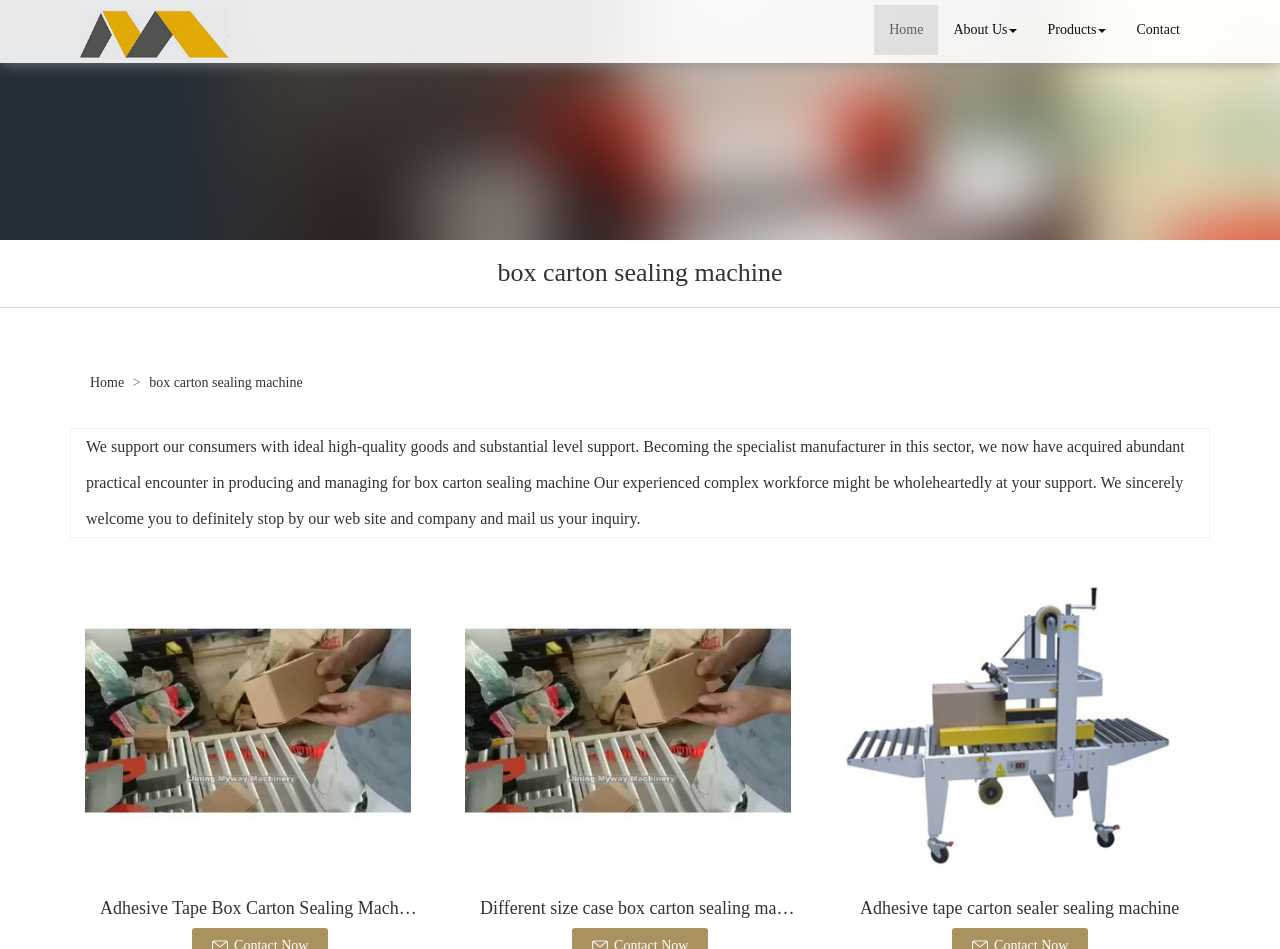Respond concisely with one word or phrase to the following query:
What is the relationship between the company and its customers?

The company welcomes customer inquiries